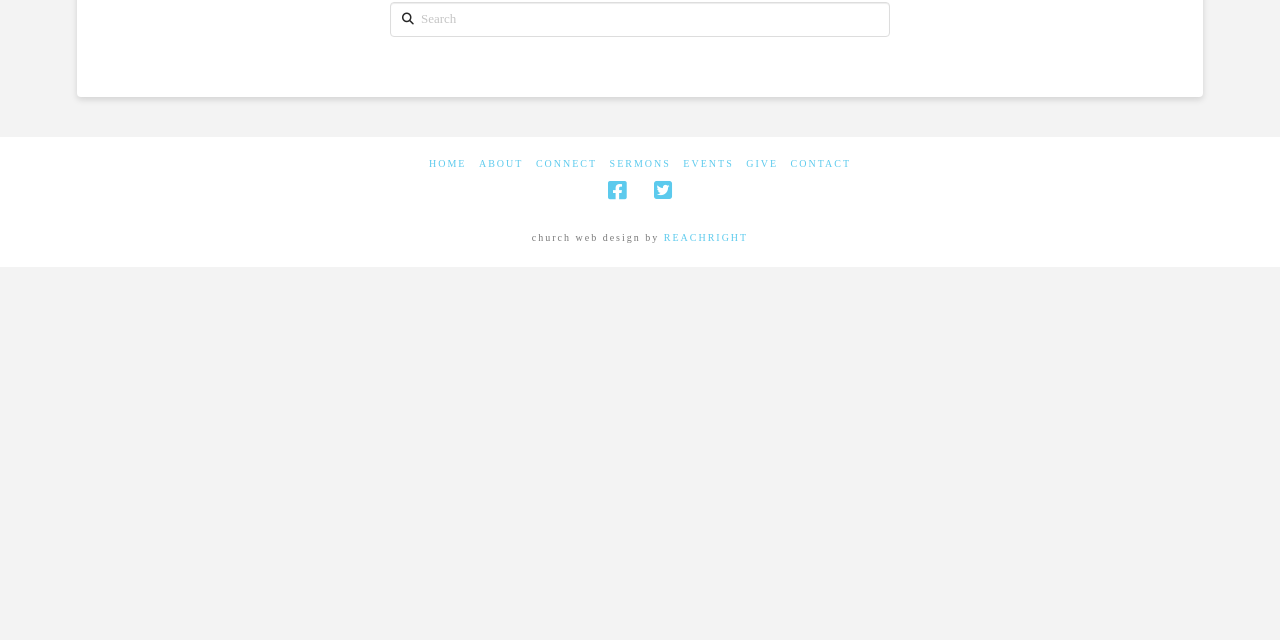Calculate the bounding box coordinates of the UI element given the description: "0800 36 37 38".

None